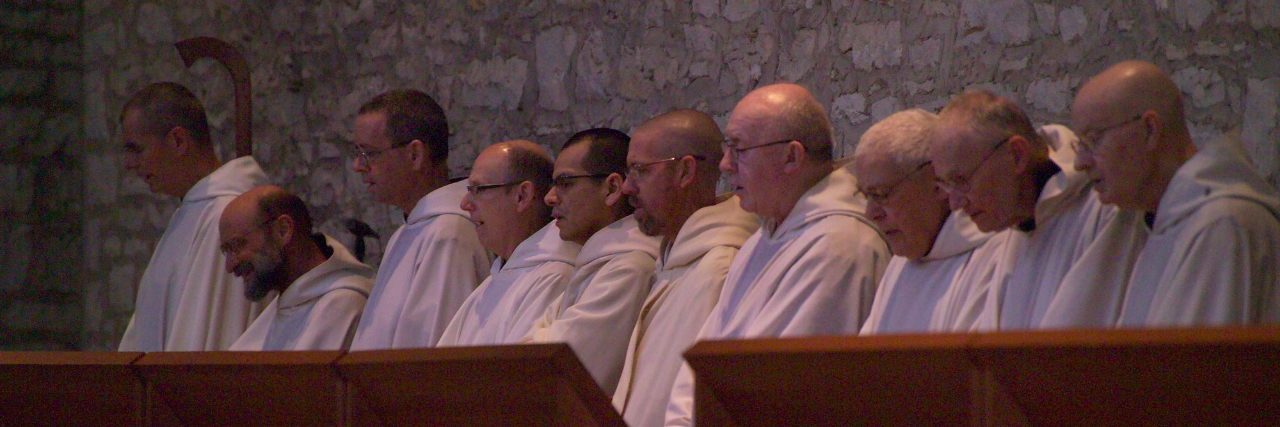What is the monks' role in the community?
Refer to the image and provide a concise answer in one word or phrase.

Offering solace and support